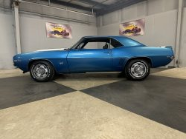Please respond to the question using a single word or phrase:
What type of engine does the 1969 Chevrolet Camaro have?

V8